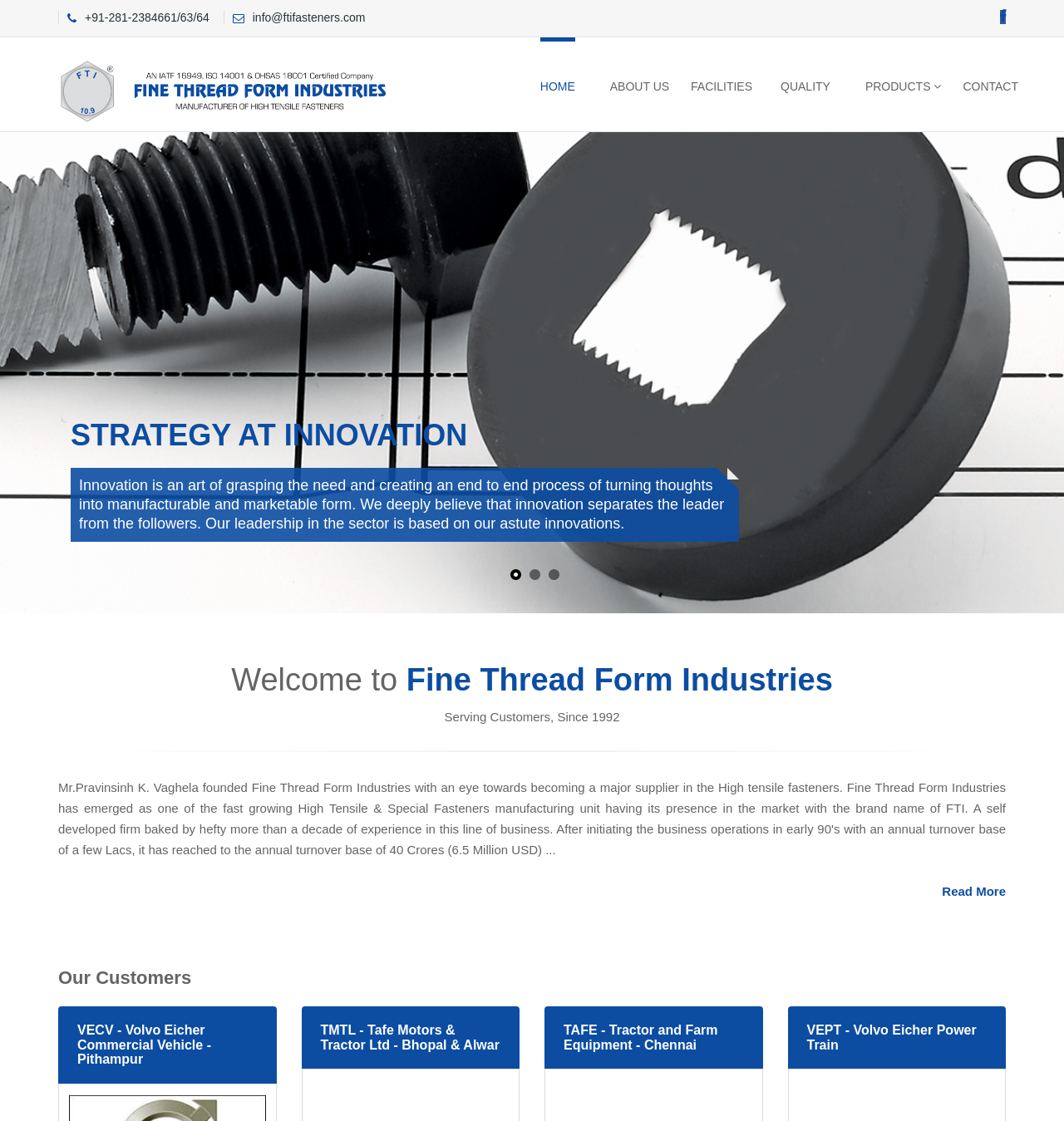What is the main theme of the company's strategy?
Answer the question with a single word or phrase derived from the image.

Innovation